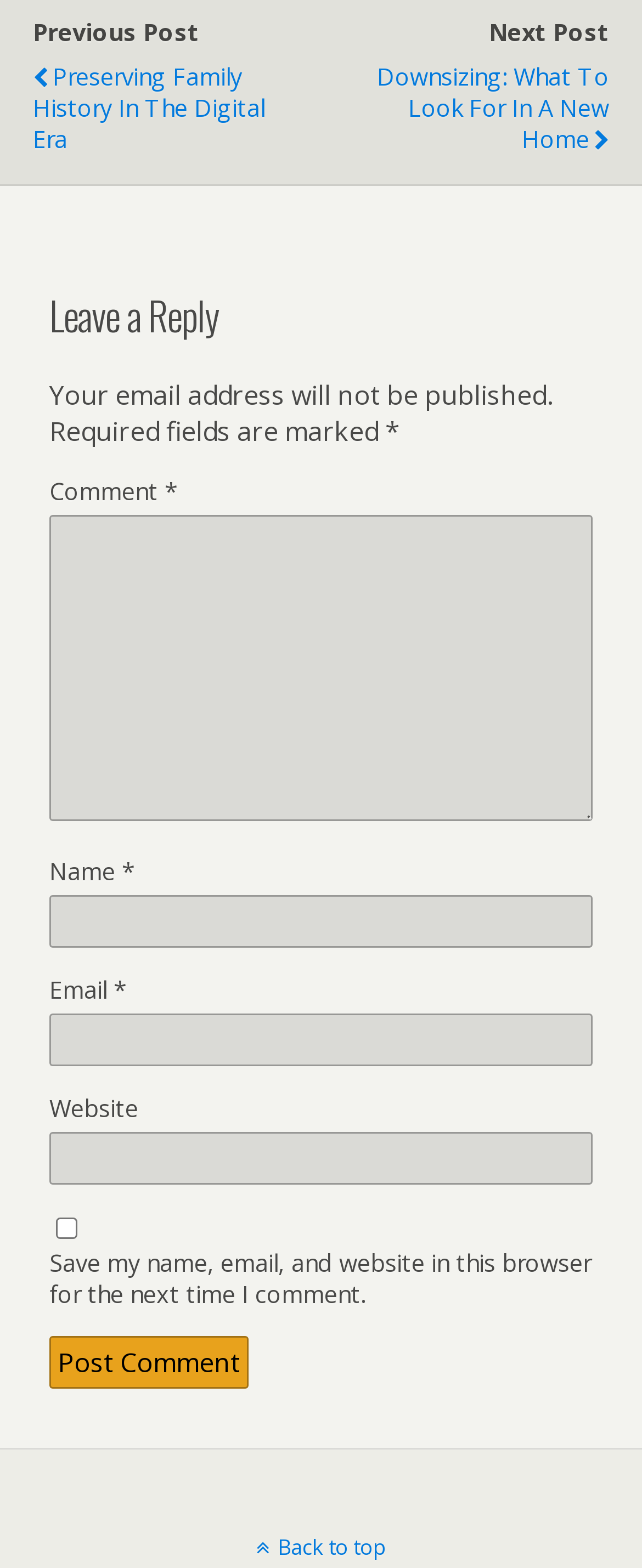What is the title of the previous post? Analyze the screenshot and reply with just one word or a short phrase.

Preserving Family History In The Digital Era